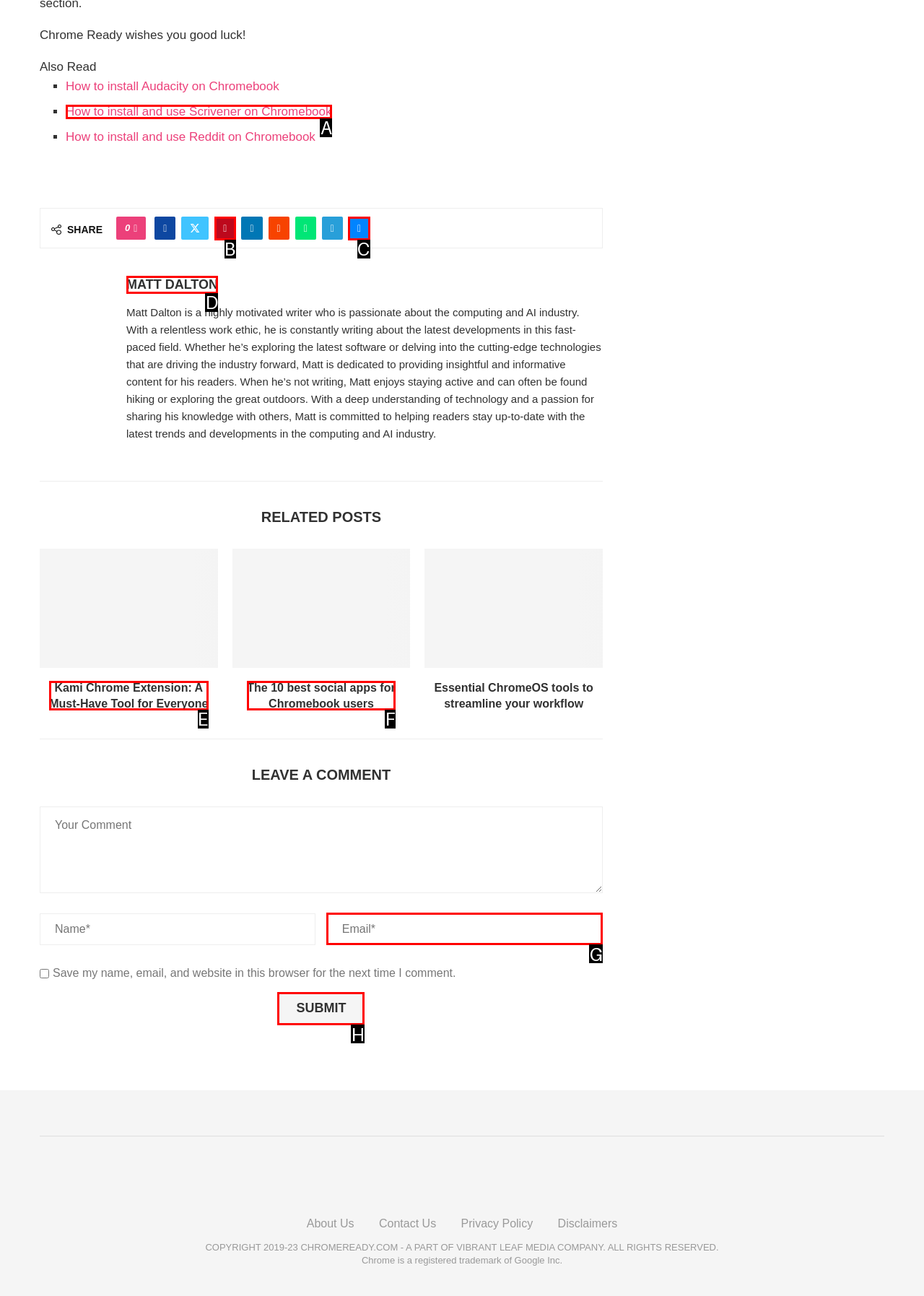Identify the letter of the UI element that fits the description: Matt Dalton
Respond with the letter of the option directly.

D